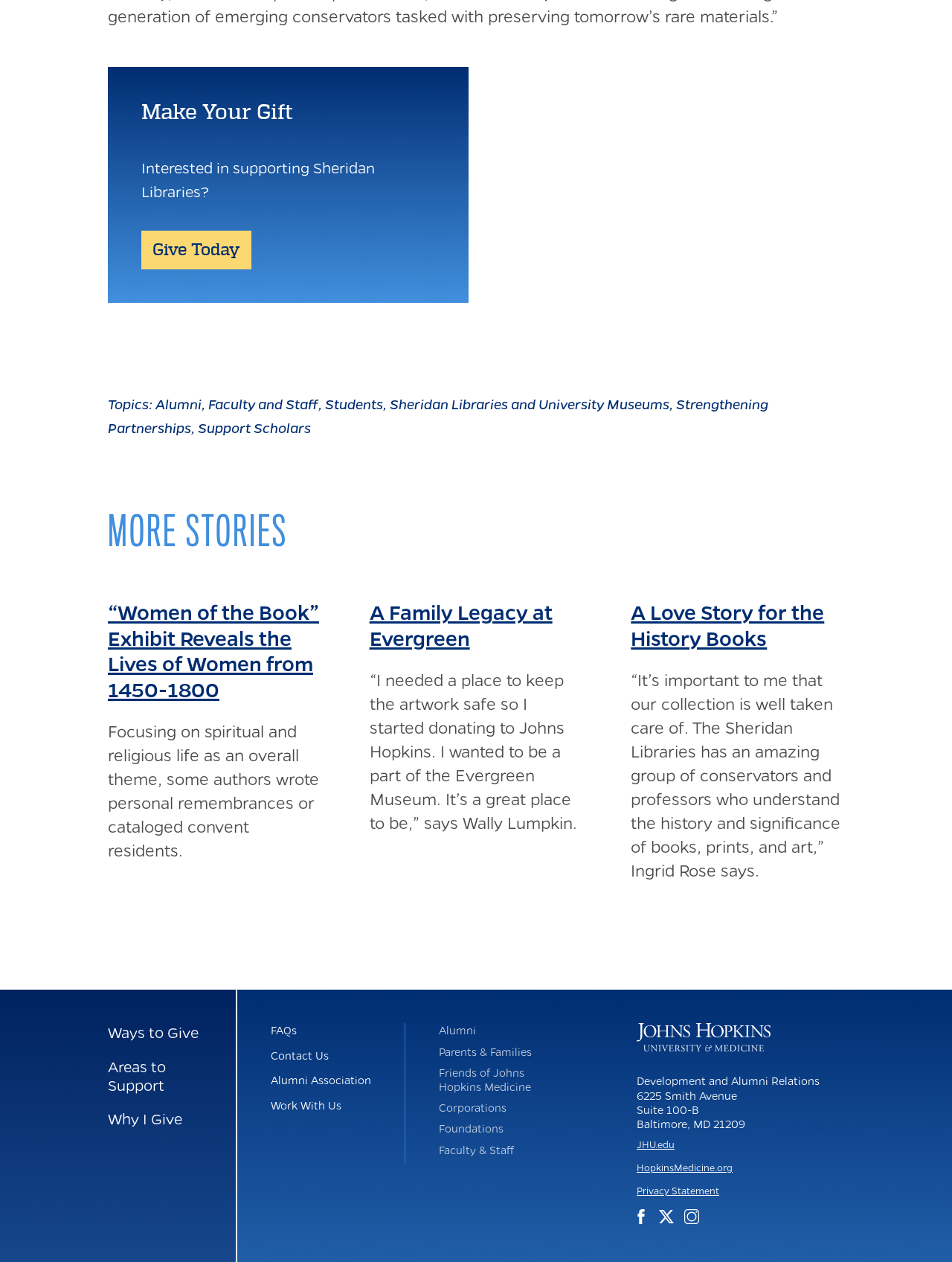Please identify the bounding box coordinates of the element's region that needs to be clicked to fulfill the following instruction: "Visit 'Johns Hopkins University & Medicine'". The bounding box coordinates should consist of four float numbers between 0 and 1, i.e., [left, top, right, bottom].

[0.669, 0.82, 0.809, 0.837]